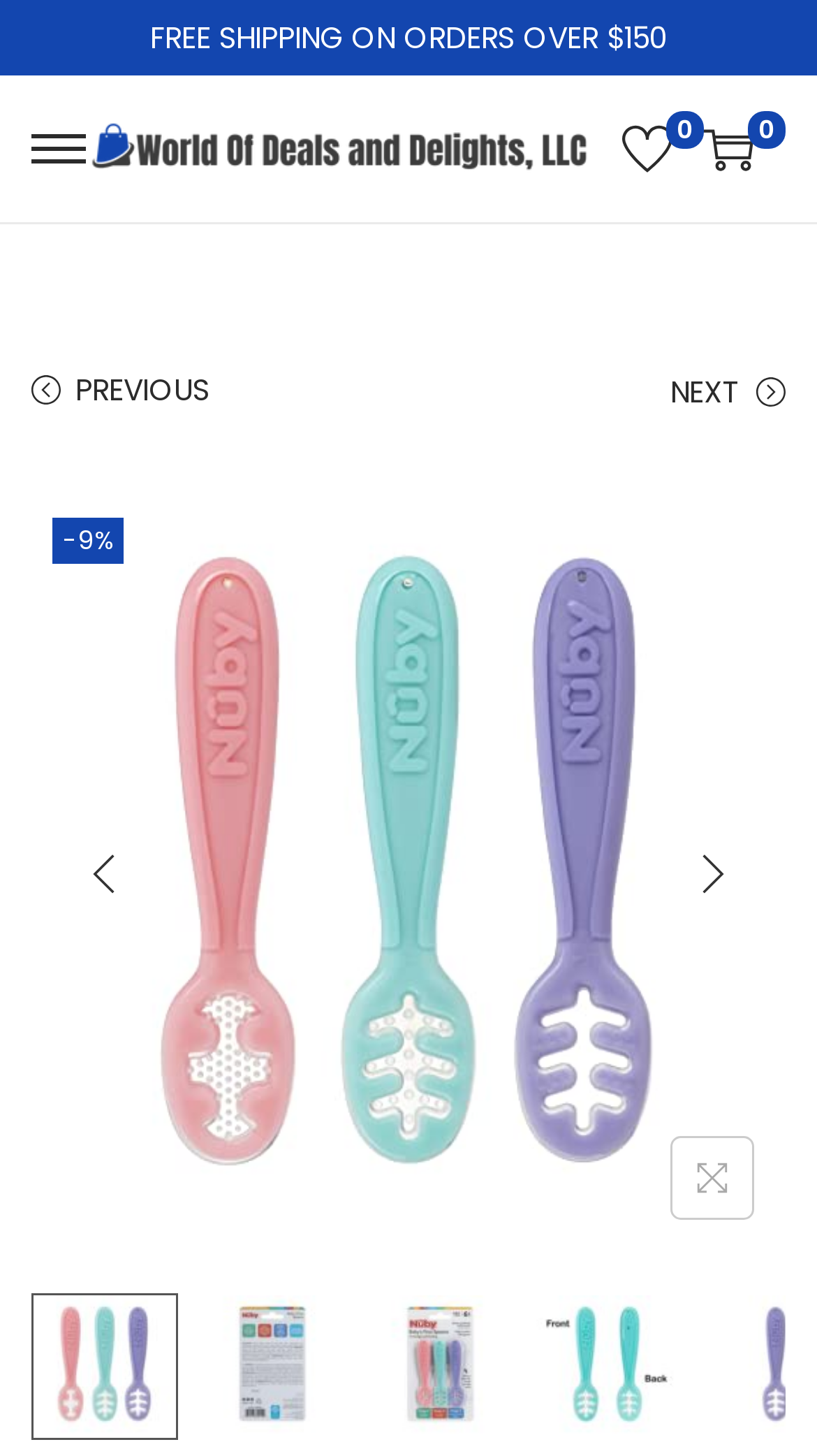Is there a search function available on the webpage?
Provide a thorough and detailed answer to the question.

The webpage has a searchbox element, which indicates that the user can search for products or other content on the webpage.